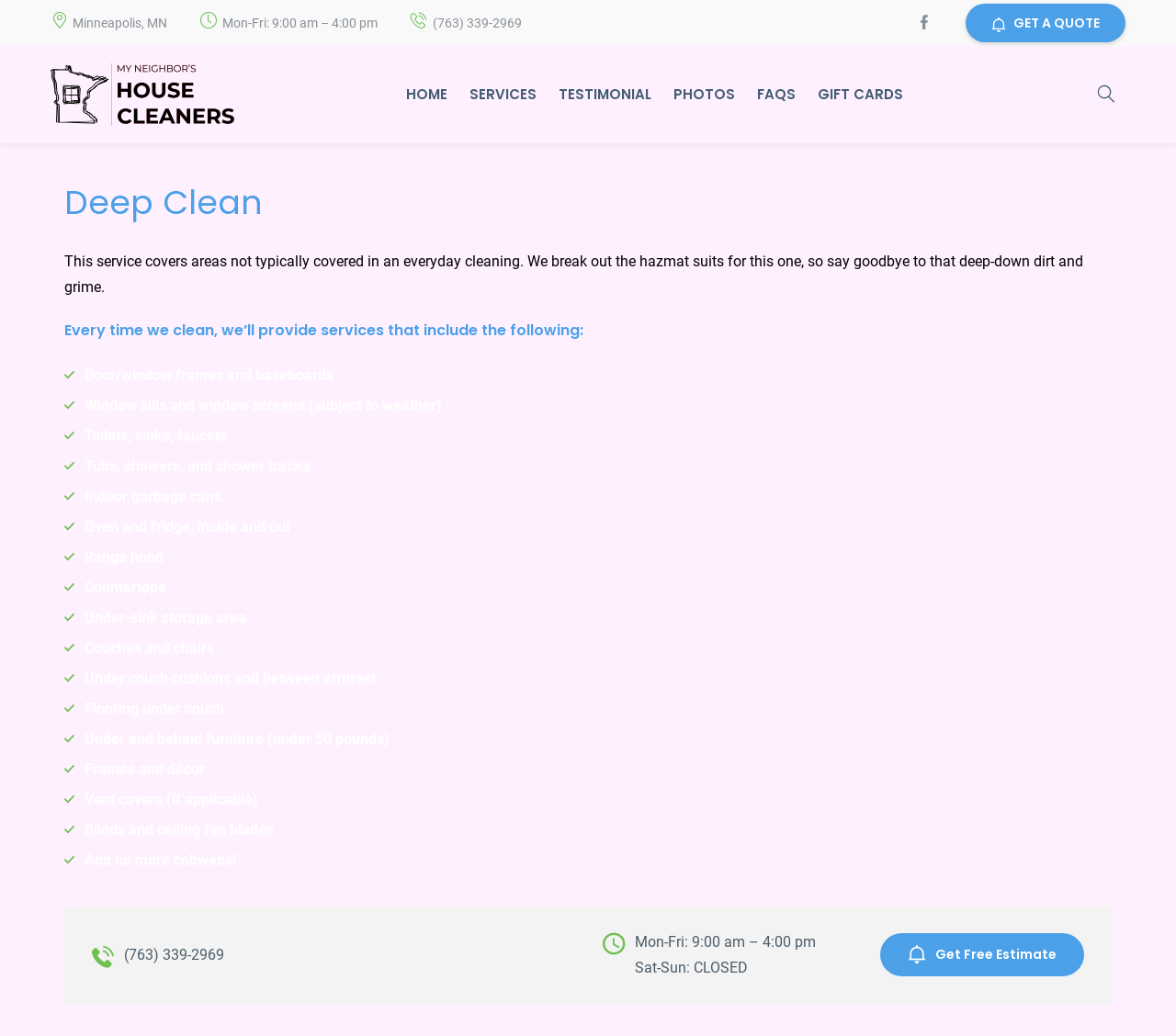Identify the bounding box coordinates for the element you need to click to achieve the following task: "Read the article 'Adding Sex Back to Discussions of Ethical Non-Monogamy'". The coordinates must be four float values ranging from 0 to 1, formatted as [left, top, right, bottom].

None